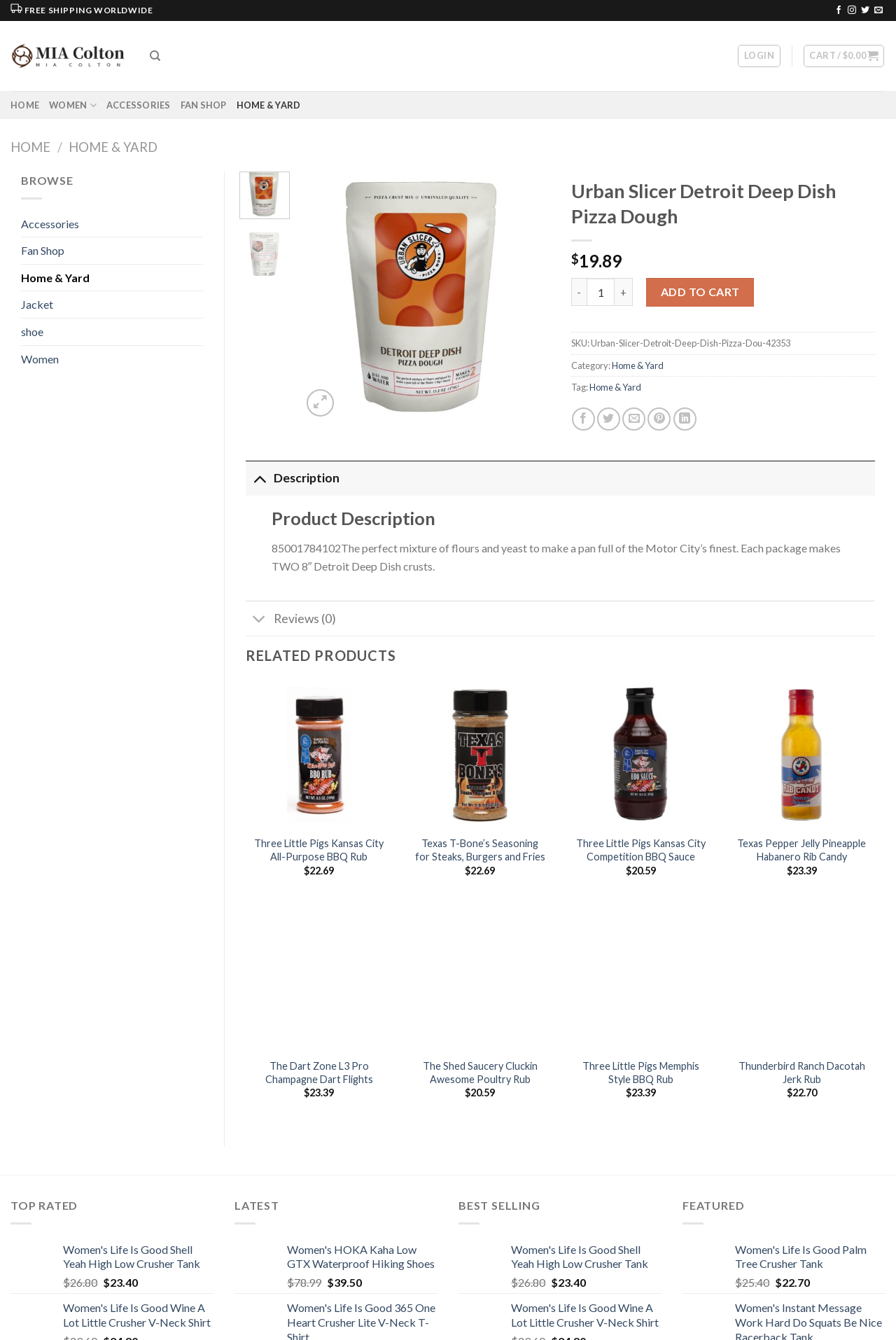Answer the question below using just one word or a short phrase: 
What is the name of the product?

Urban Slicer Detroit Deep Dish Pizza Dough